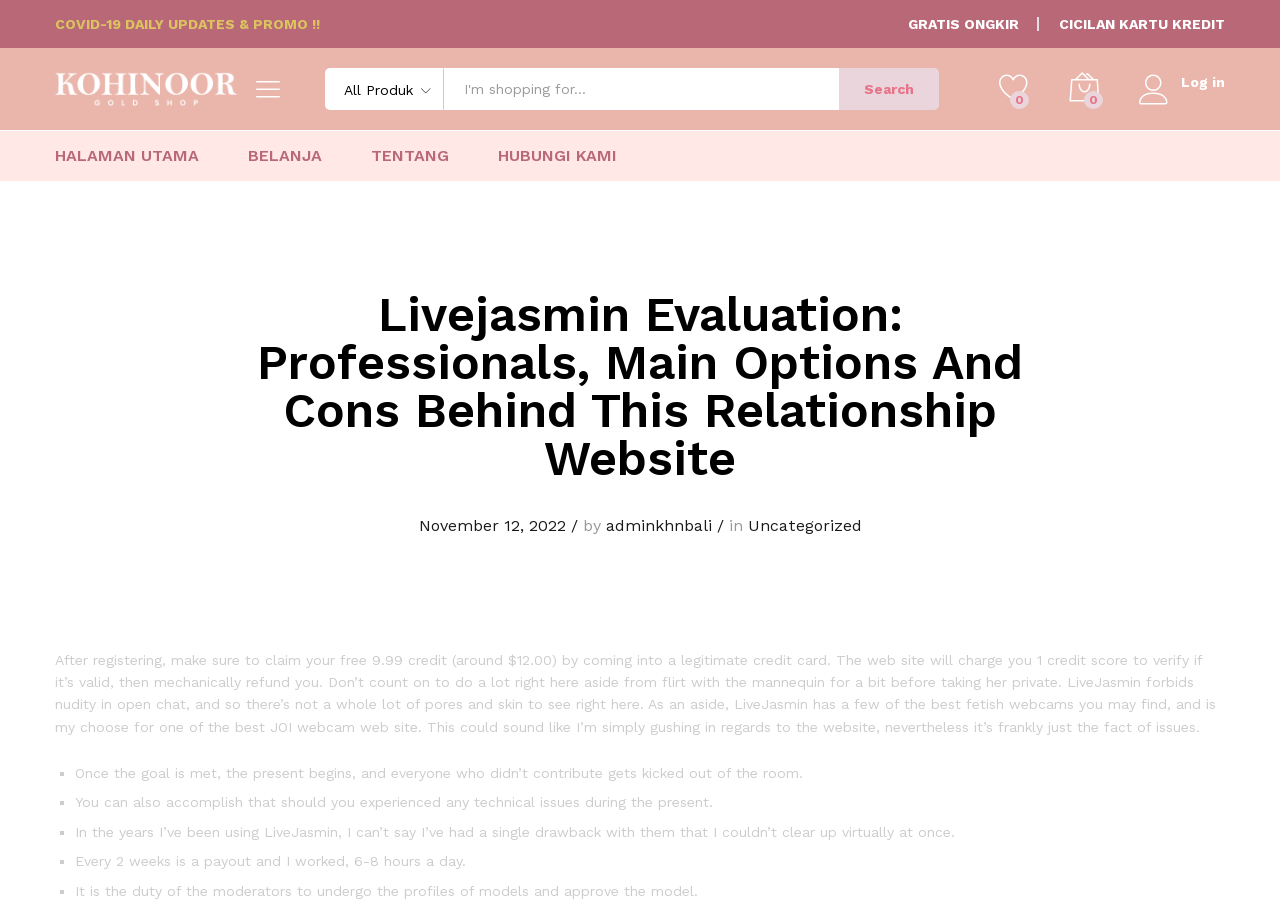Create a full and detailed caption for the entire webpage.

This webpage is about a review of Livejasmin, a relationship website. At the top, there are several links, including "COVID-19 DAILY UPDATES & PROMO!!", "GRATIS ONGKIR", and "CICILAN KARTU KREDIT", which are positioned horizontally across the page. Below these links, there is a logo of "KOHINOOR" with an image and a heading element. 

To the right of the logo, there is a search bar with a combobox, a textbox, and a "Search" button. Above the search bar, there is a heading element with an icon. 

On the top-right corner, there are several links, including "0", "0", and "Log in". Below these links, there are three buttons: "HALAMAN UTAMA", "BELANJA", and "TENTANG", which are positioned horizontally across the page. 

The main content of the webpage is a review of Livejasmin, which is divided into several sections. The title of the review is "Livejasmin Evaluation: Professionals, Main Options And Cons Behind This Relationship Website". Below the title, there is a link to the date of the review, "November 12, 2022", and the author's name, "adminkhnbali". 

The review itself is a long paragraph of text that discusses the features and pros and cons of Livejasmin. The text is divided into several sections with list markers "■" and describes the website's features, such as claiming free credits, flirting with models, and technical issues.